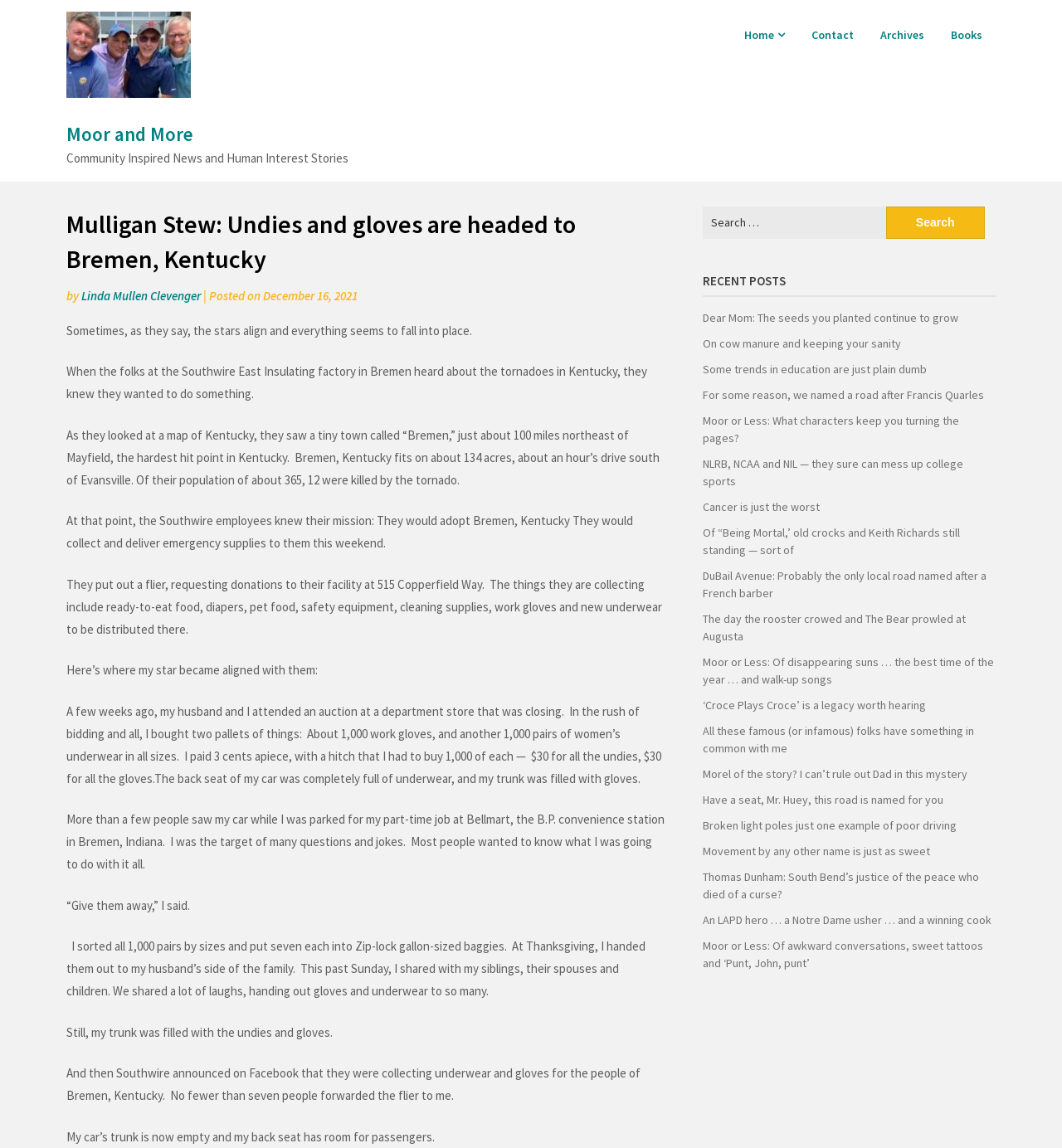Respond to the following query with just one word or a short phrase: 
What items did the author buy at an auction?

Work gloves and women's underwear